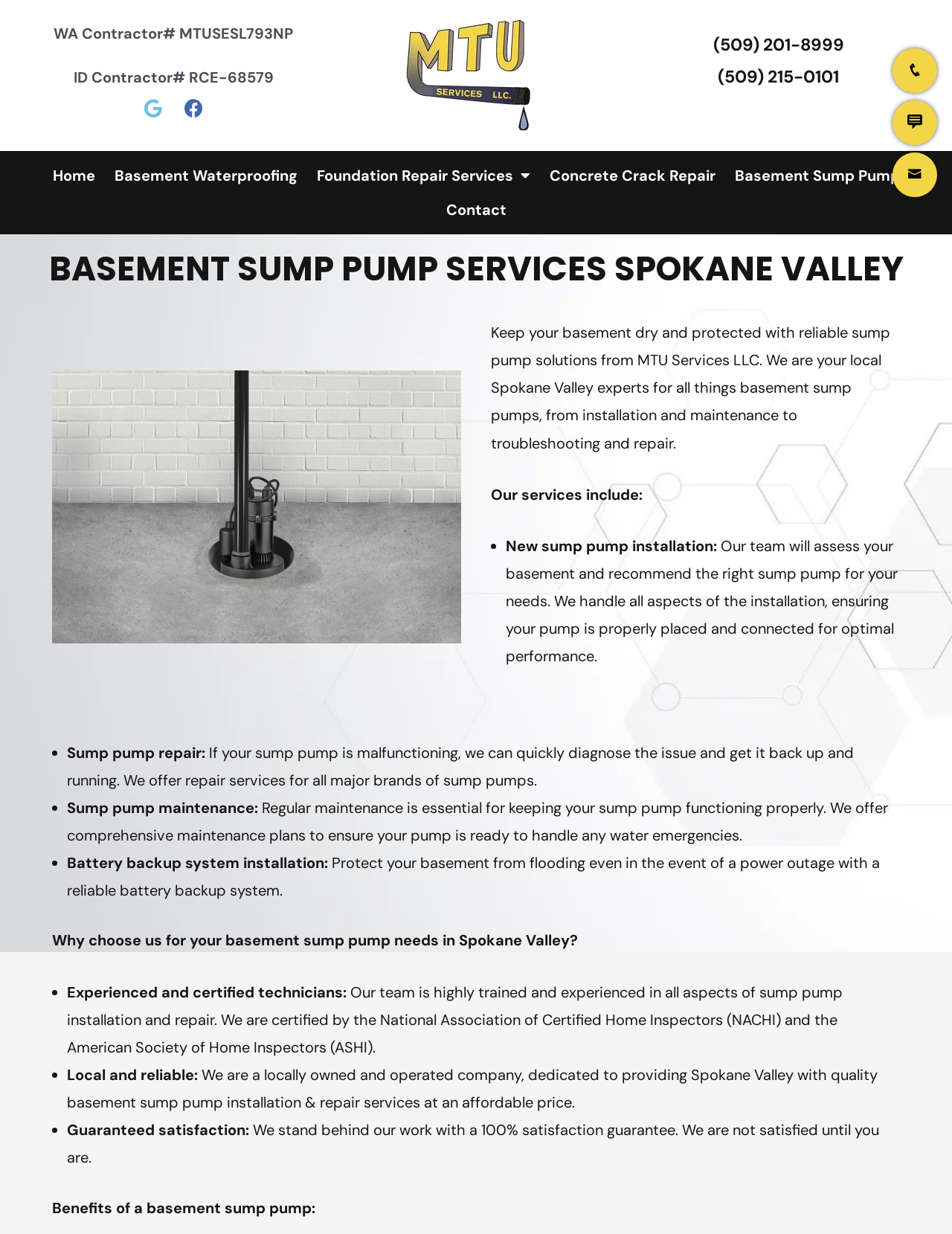Please provide a comprehensive response to the question based on the details in the image: What is the guarantee offered by MTU Services LLC?

The guarantee offered by MTU Services LLC can be found in the section 'Why choose us', which states that they stand behind their work with a 100% satisfaction guarantee.